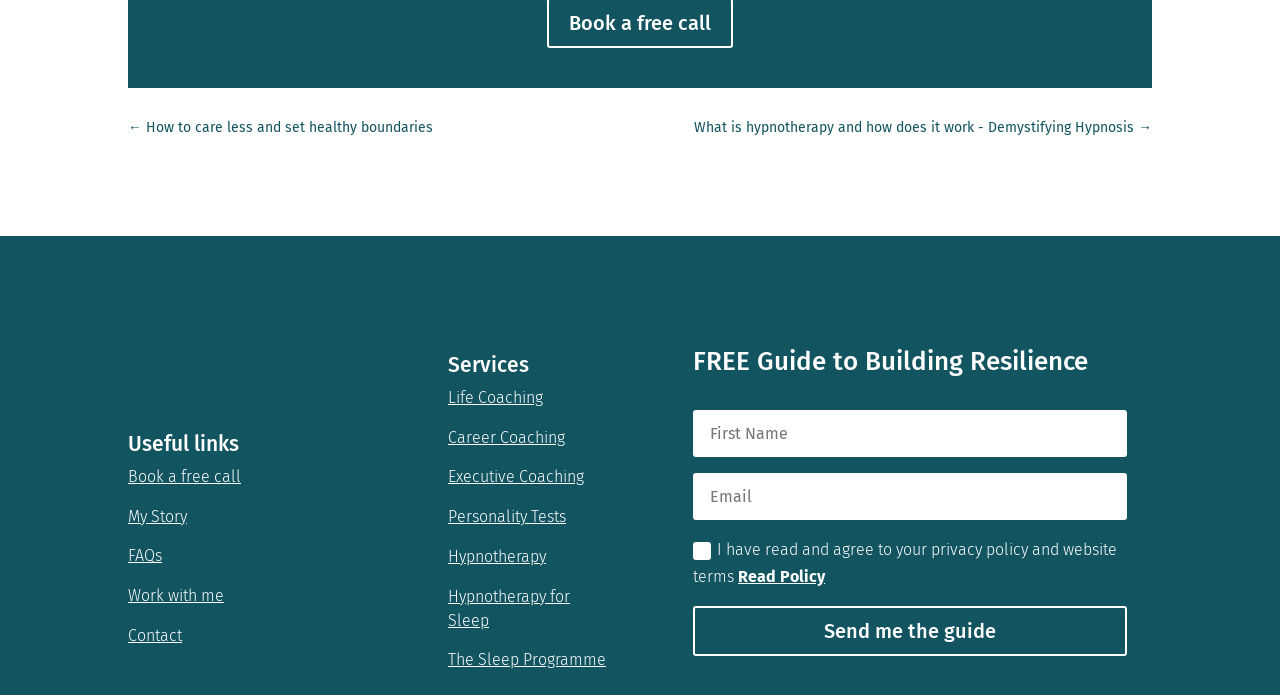What is the purpose of the 'Send me the guide' button?
Look at the image and respond with a single word or a short phrase.

To receive a free guide